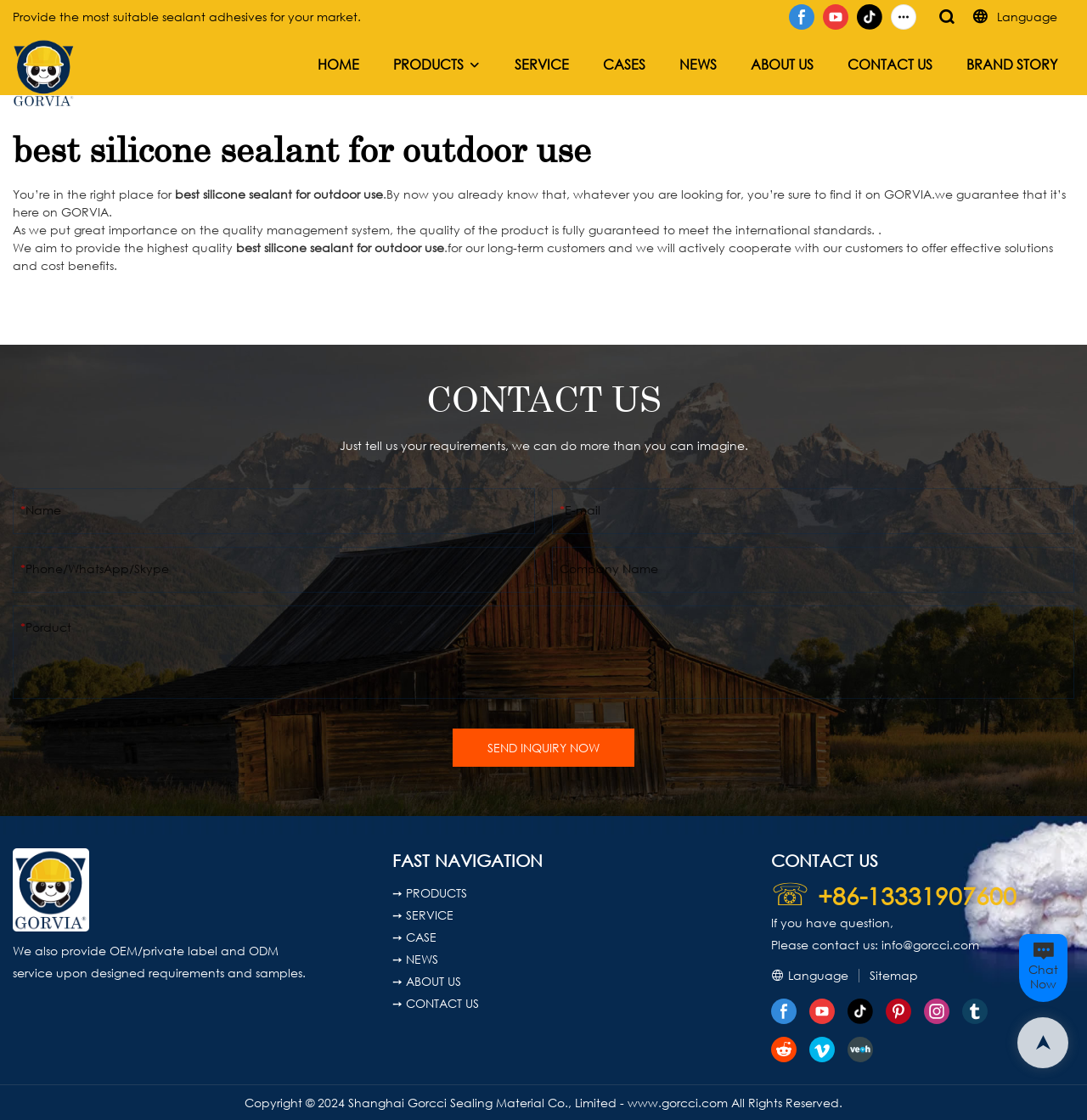Locate the bounding box coordinates of the area you need to click to fulfill this instruction: 'Click the 'SEND INQUIRY NOW' button'. The coordinates must be in the form of four float numbers ranging from 0 to 1: [left, top, right, bottom].

[0.416, 0.65, 0.584, 0.684]